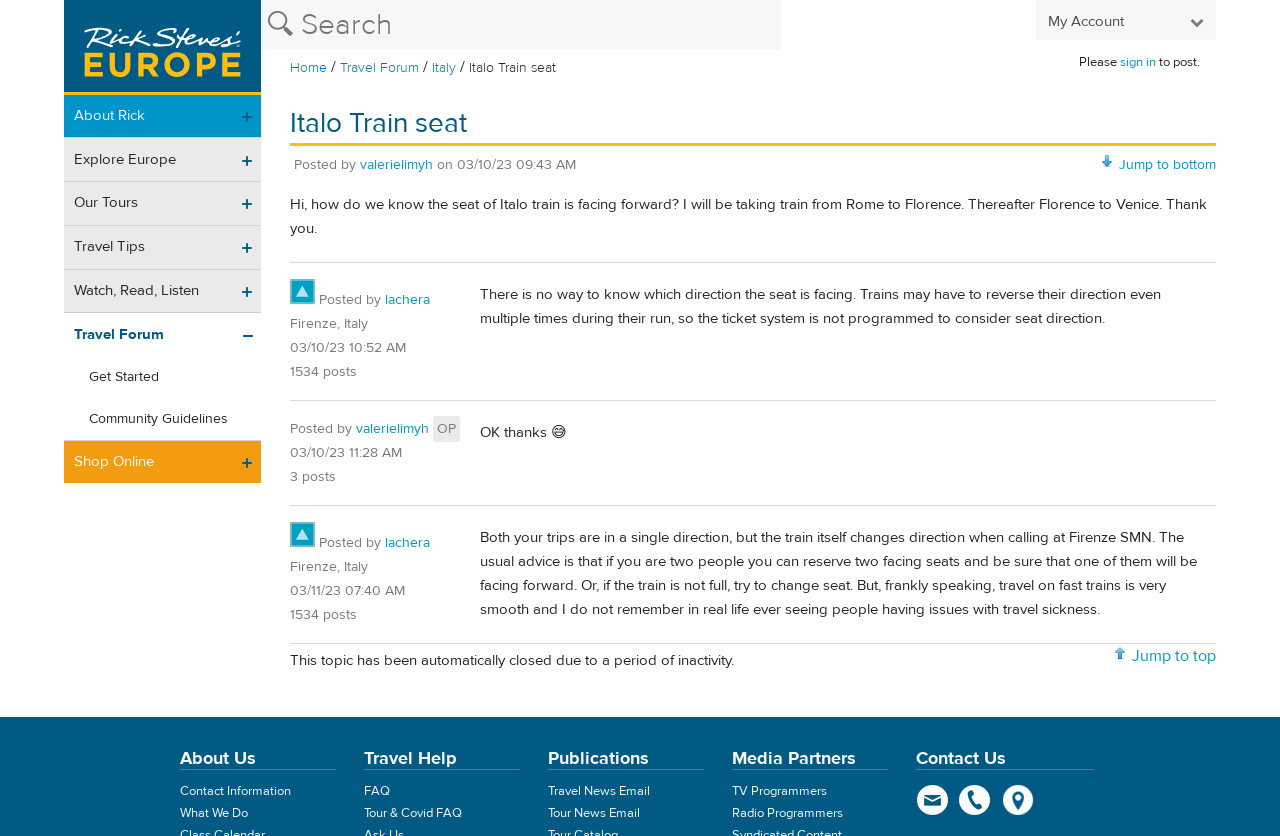Please specify the bounding box coordinates of the area that should be clicked to accomplish the following instruction: "Jump to bottom". The coordinates should consist of four float numbers between 0 and 1, i.e., [left, top, right, bottom].

[0.874, 0.187, 0.95, 0.208]